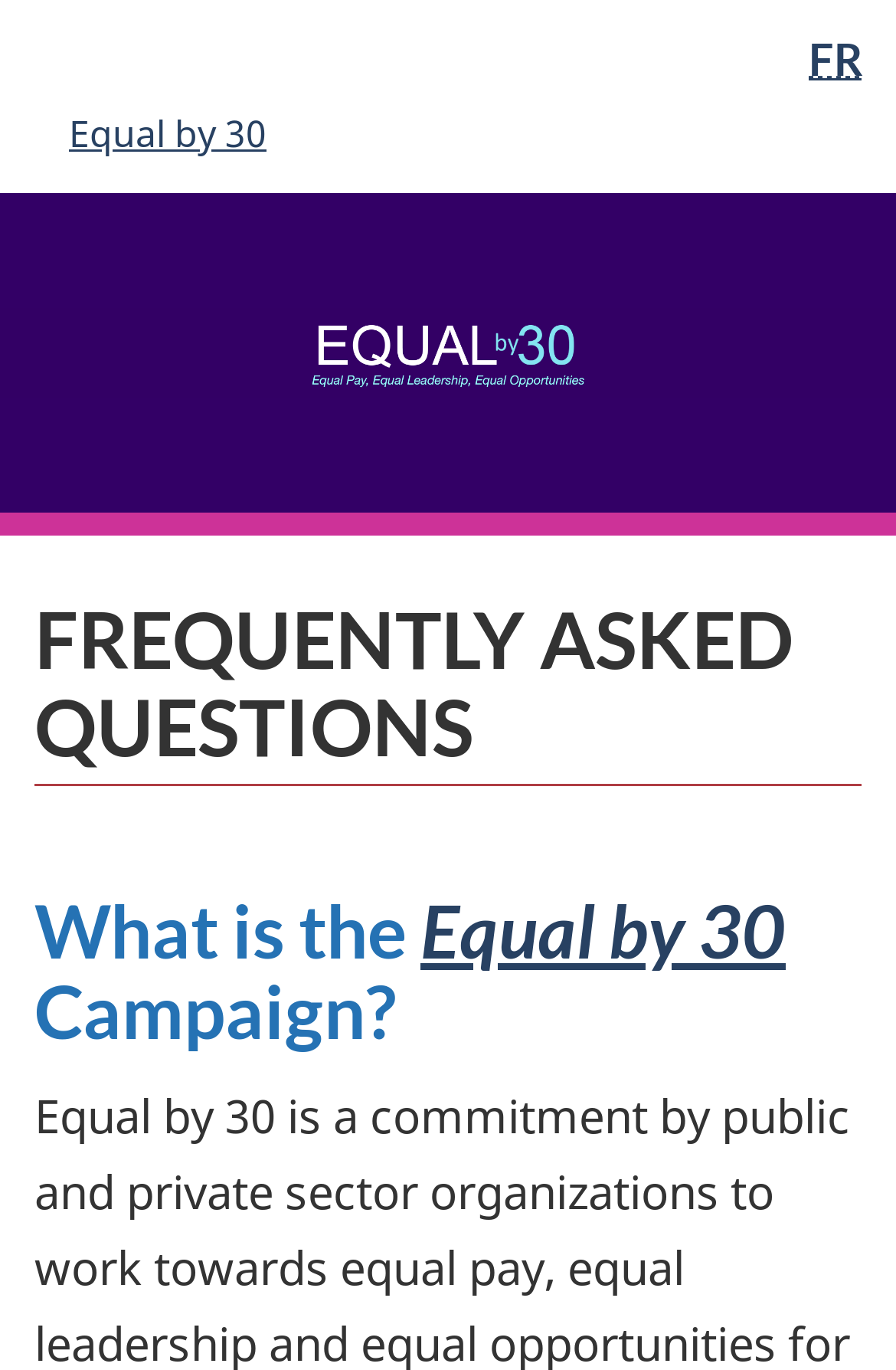What is the current section of the webpage?
Could you please answer the question thoroughly and with as much detail as possible?

The current section of the webpage can be determined by the heading 'FREQUENTLY ASKED QUESTIONS' at the top of the main content area.